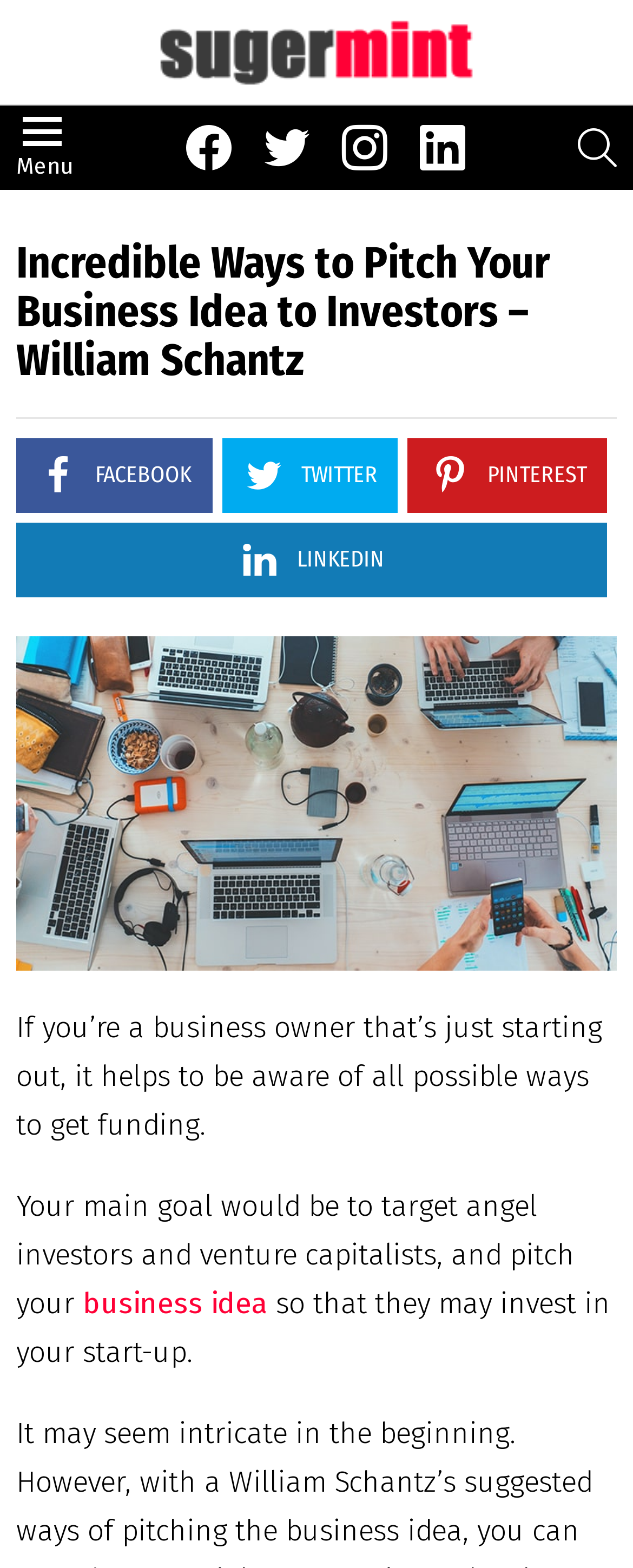What is the image above the text about?
Look at the image and respond with a one-word or short-phrase answer.

Business Email